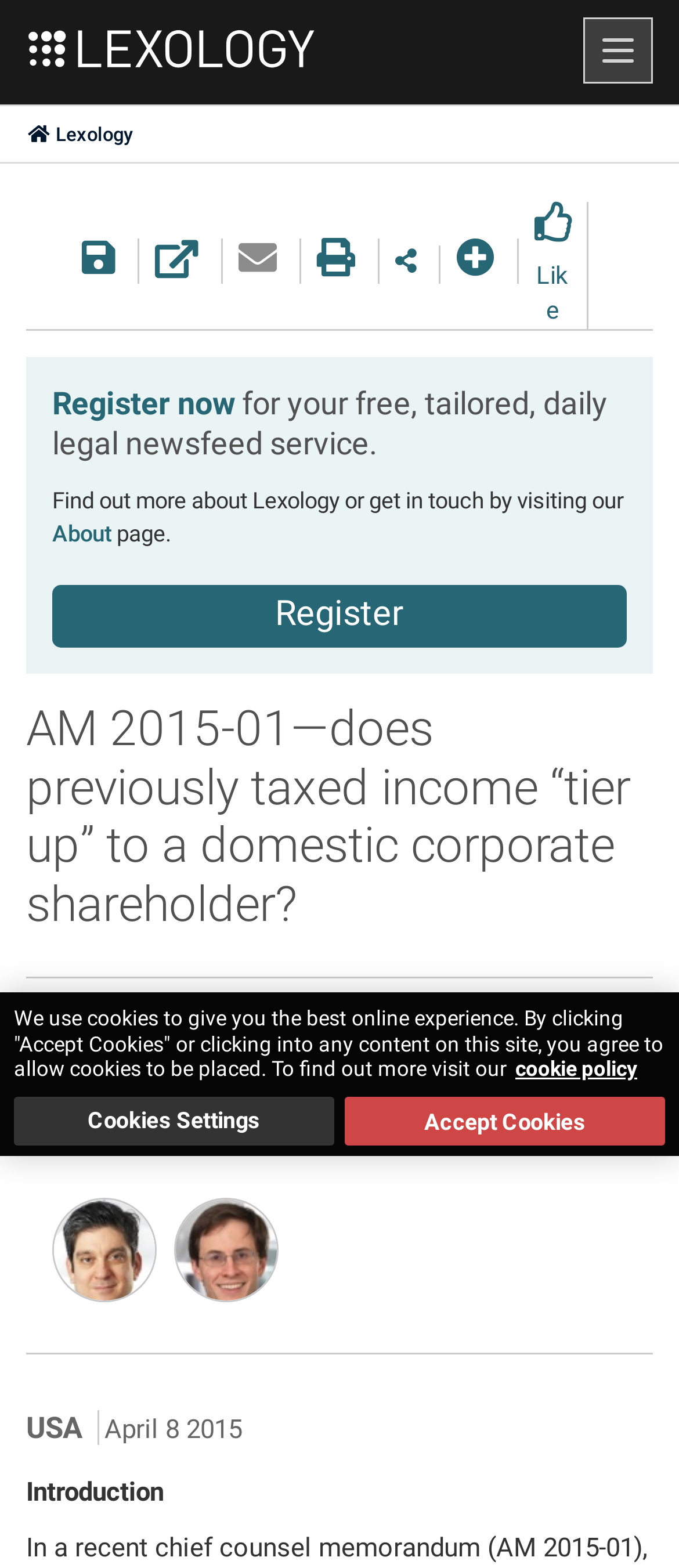Please determine the bounding box coordinates of the element to click in order to execute the following instruction: "Read the article by David L. Forst". The coordinates should be four float numbers between 0 and 1, specified as [left, top, right, bottom].

[0.077, 0.764, 0.231, 0.831]